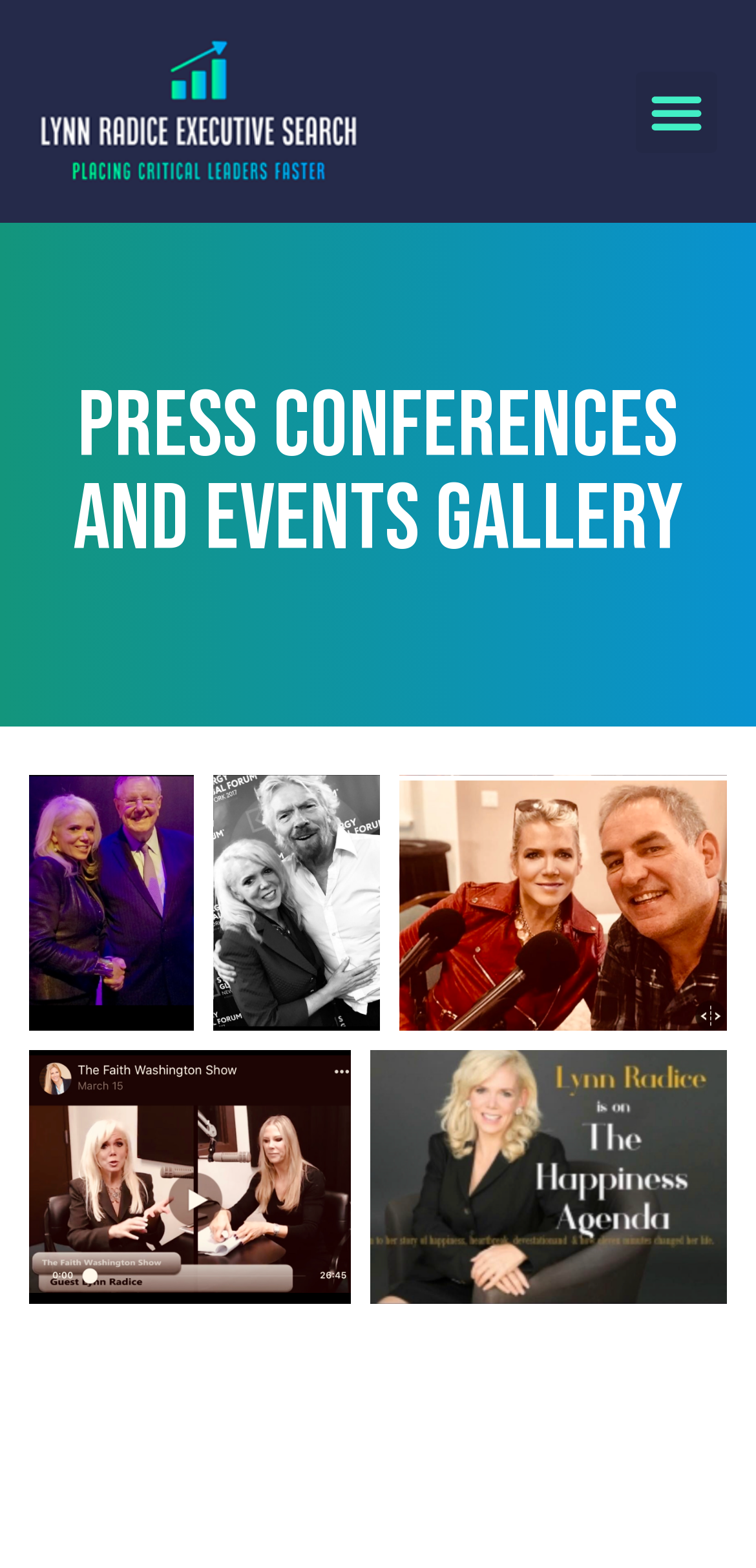With reference to the screenshot, provide a detailed response to the question below:
What is the purpose of the button?

The button is labeled as 'Menu Toggle' and has an 'expanded' property, indicating that it is used to toggle the menu on and off.